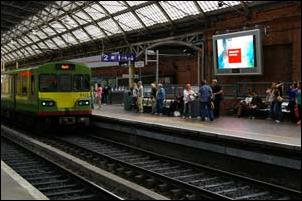What type of roof does the railway station have?
Refer to the image and answer the question using a single word or phrase.

Arched glass roof